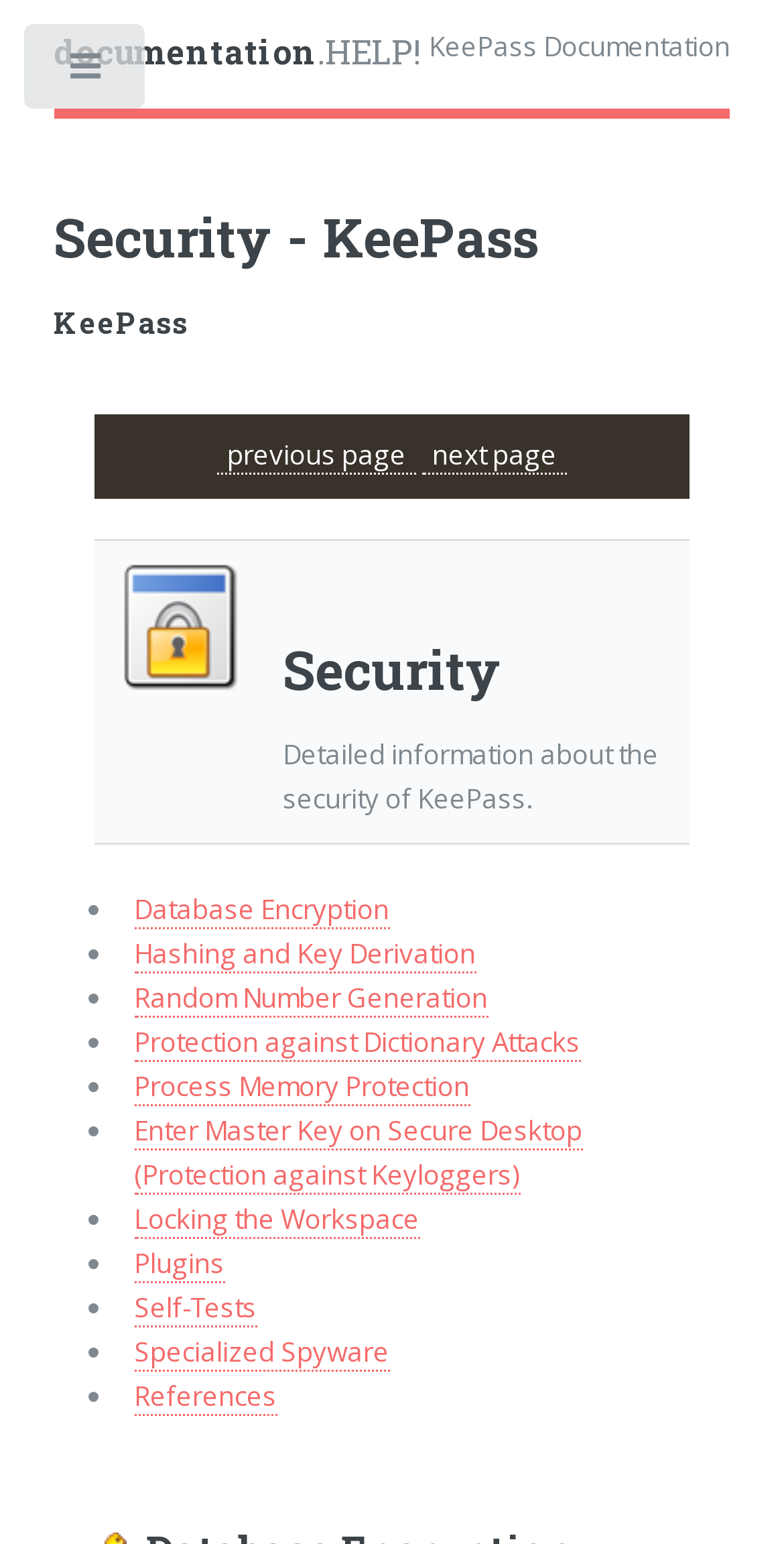Analyze the image and give a detailed response to the question:
Is there a section about plugins on this webpage?

By scanning the webpage content, I found a link labeled 'Plugins' which suggests that there is a section about plugins on this webpage, likely discussing their role in enhancing KeePass's security.